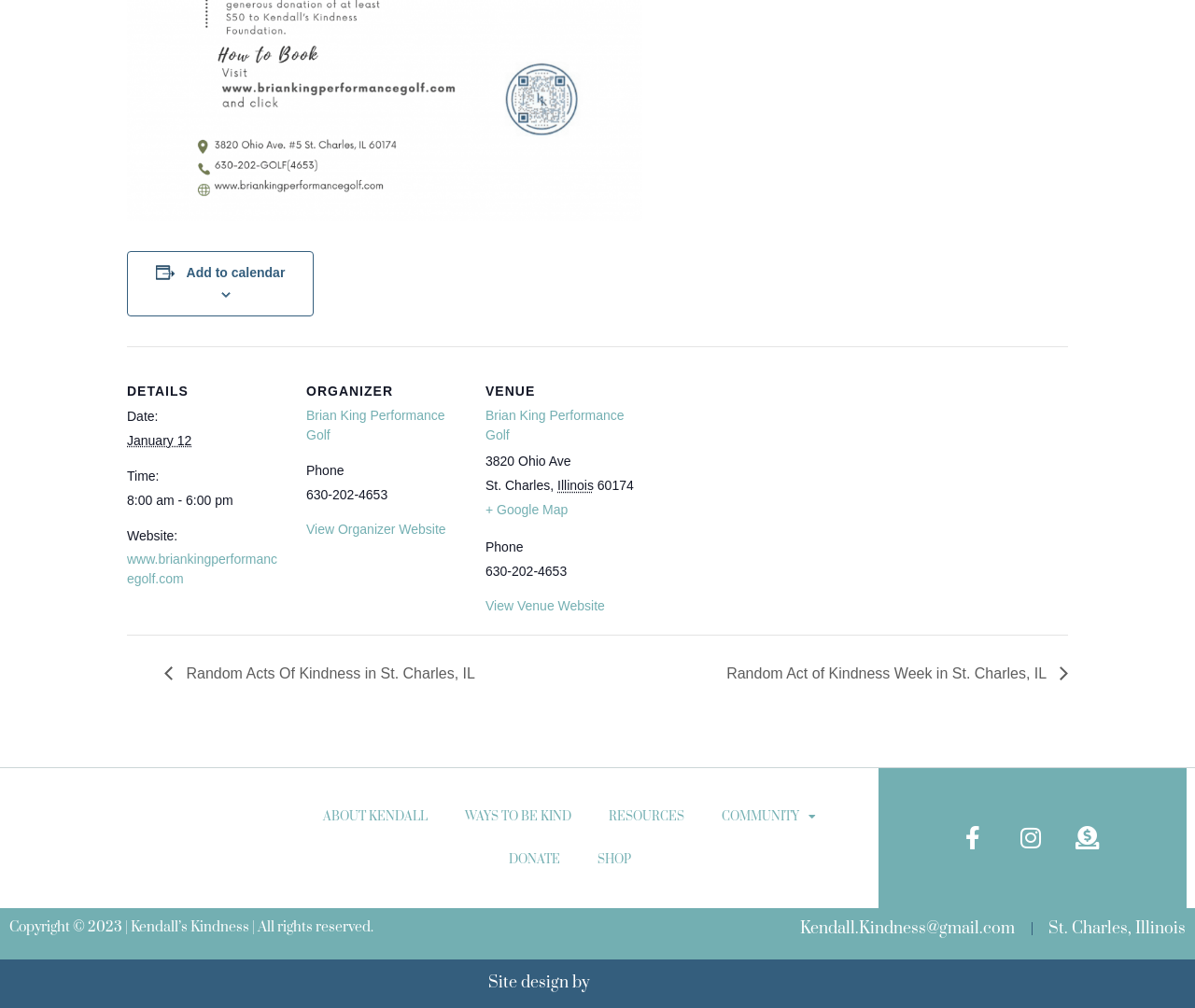Using the element description COMMUNITY, predict the bounding box coordinates for the UI element. Provide the coordinates in (top-left x, top-left y, bottom-right x, bottom-right y) format with values ranging from 0 to 1.

[0.588, 0.789, 0.699, 0.831]